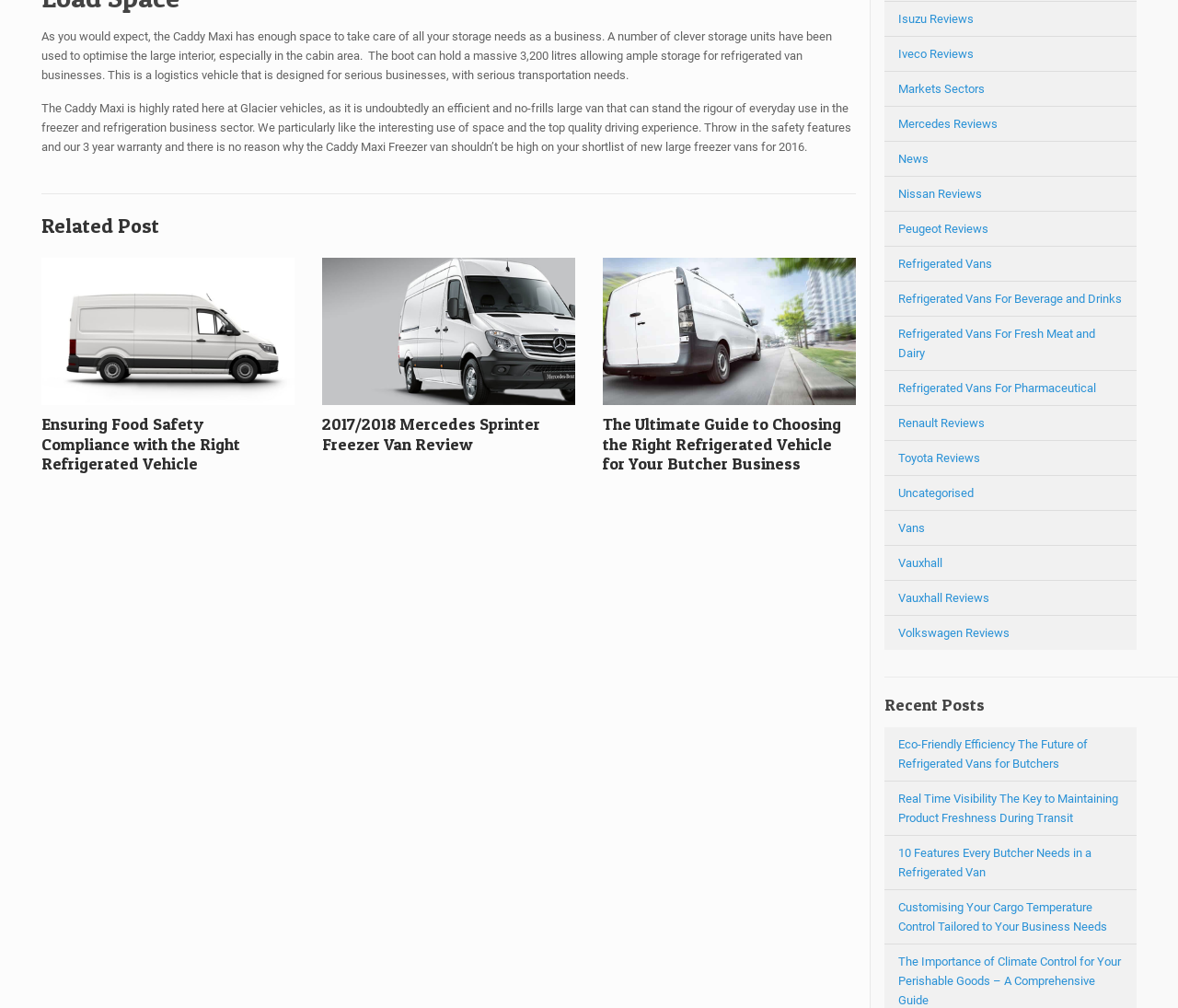Find the bounding box coordinates of the element to click in order to complete this instruction: "Go to Isuzu Reviews". The bounding box coordinates must be four float numbers between 0 and 1, denoted as [left, top, right, bottom].

[0.751, 0.001, 0.965, 0.035]